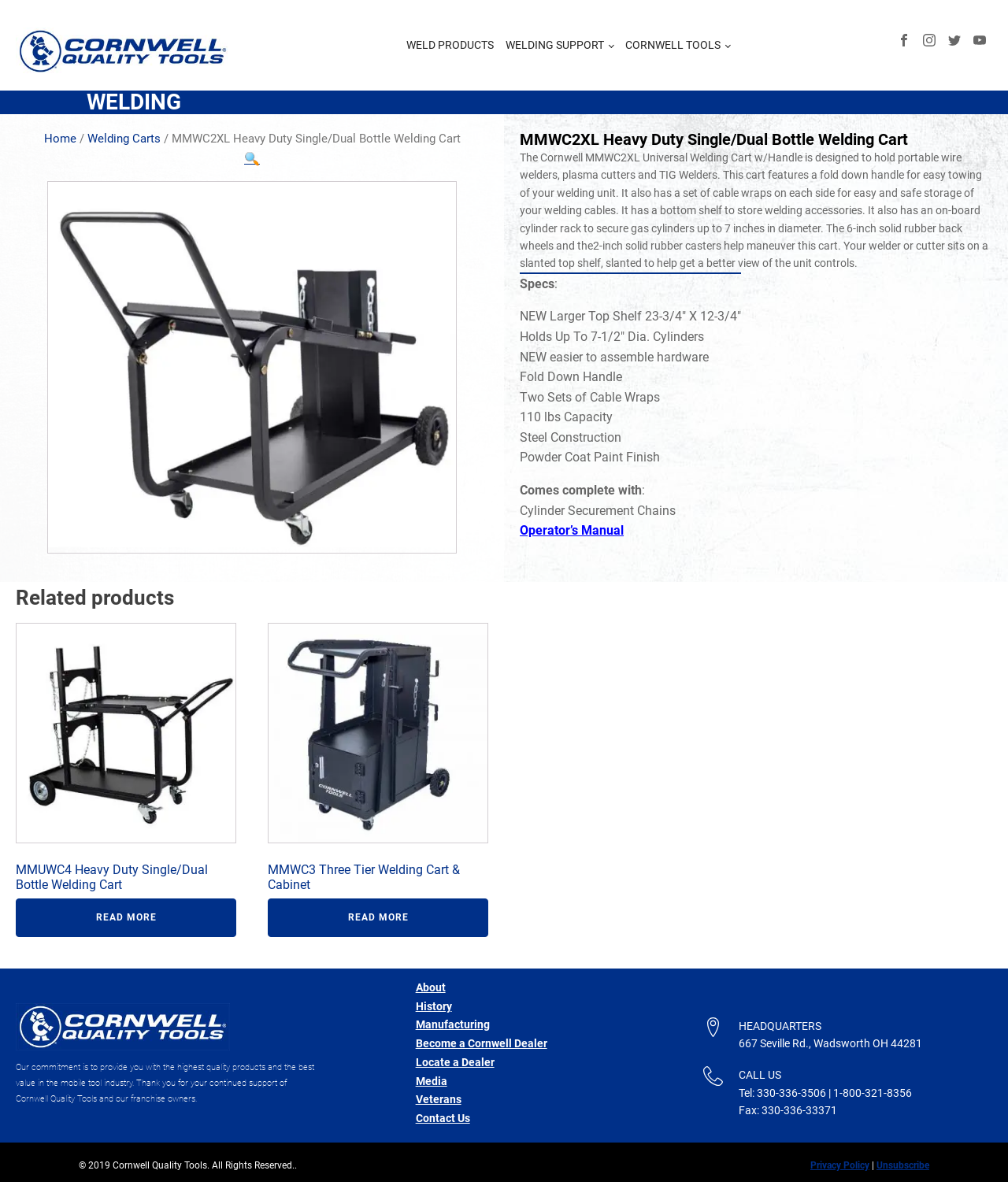What is the name of the welding cart?
Based on the screenshot, respond with a single word or phrase.

MMWC2XL